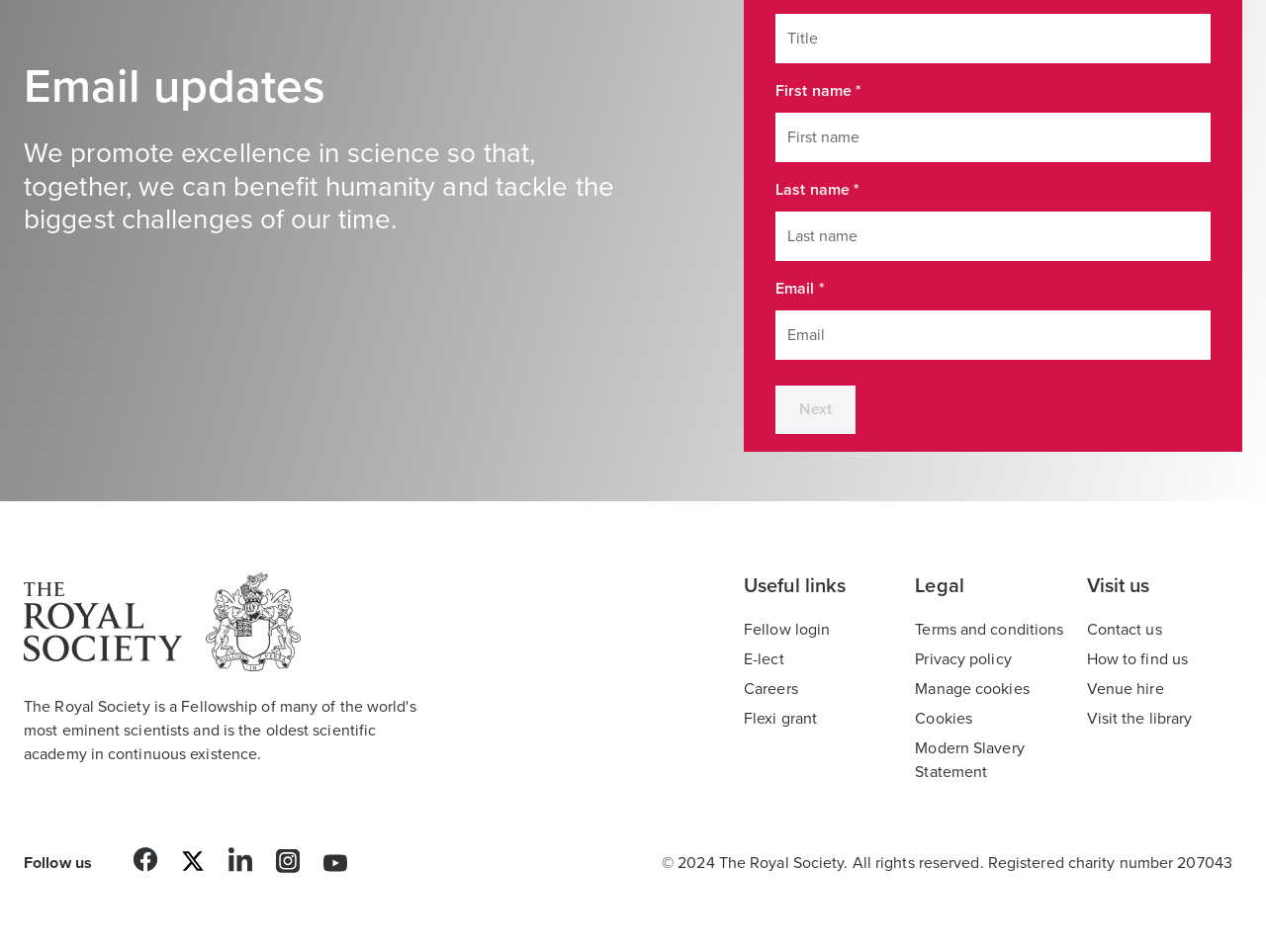Could you highlight the region that needs to be clicked to execute the instruction: "Enter email"?

[0.612, 0.326, 0.956, 0.377]